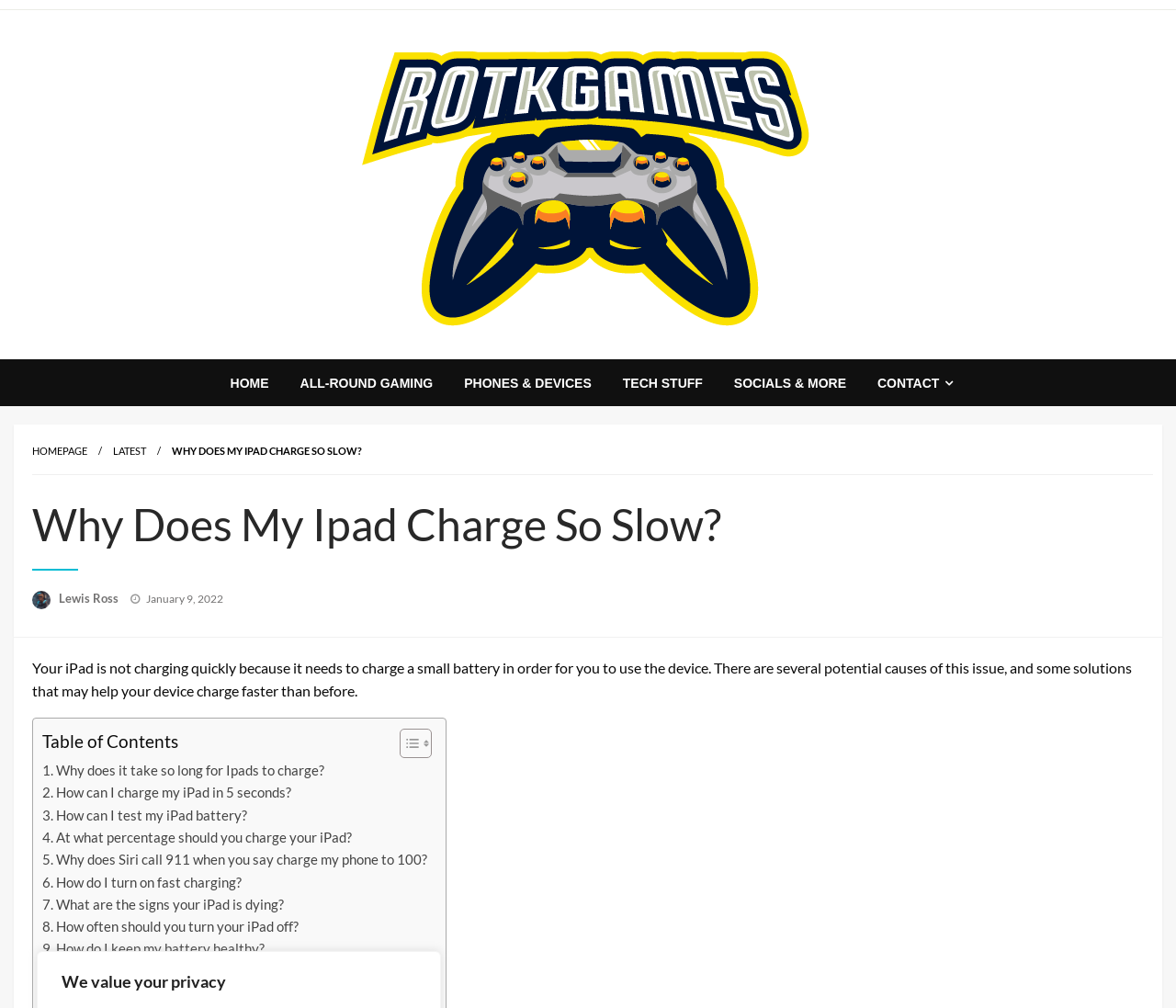What is the name of the website?
Please describe in detail the information shown in the image to answer the question.

The name of the website can be found in the top-left corner of the webpage, where it says 'Rotk Games are here to play!'.